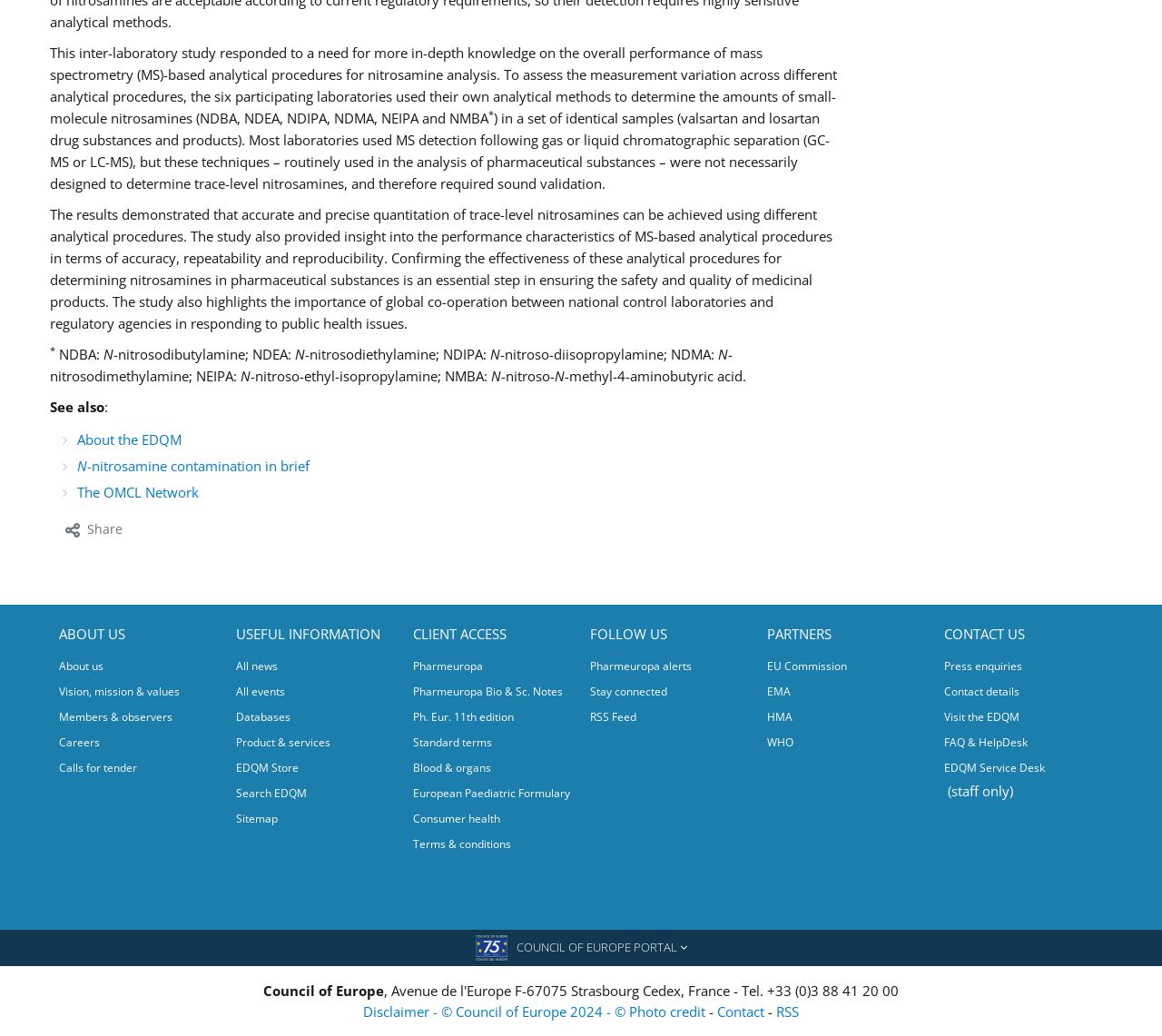What is the main topic of this webpage?
Could you please answer the question thoroughly and with as much detail as possible?

Based on the content of the webpage, it appears to be discussing the analysis of nitrosamines in pharmaceutical substances, specifically the results of an inter-laboratory study on the performance of mass spectrometry-based analytical procedures for nitrosamine analysis.